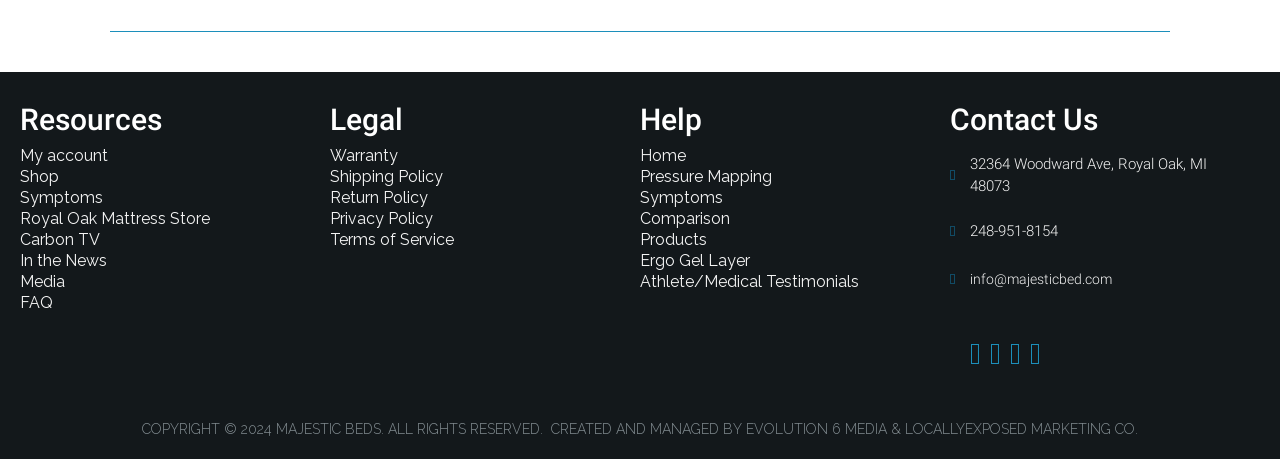What is the phone number to contact?
Respond to the question with a single word or phrase according to the image.

248-951-8154